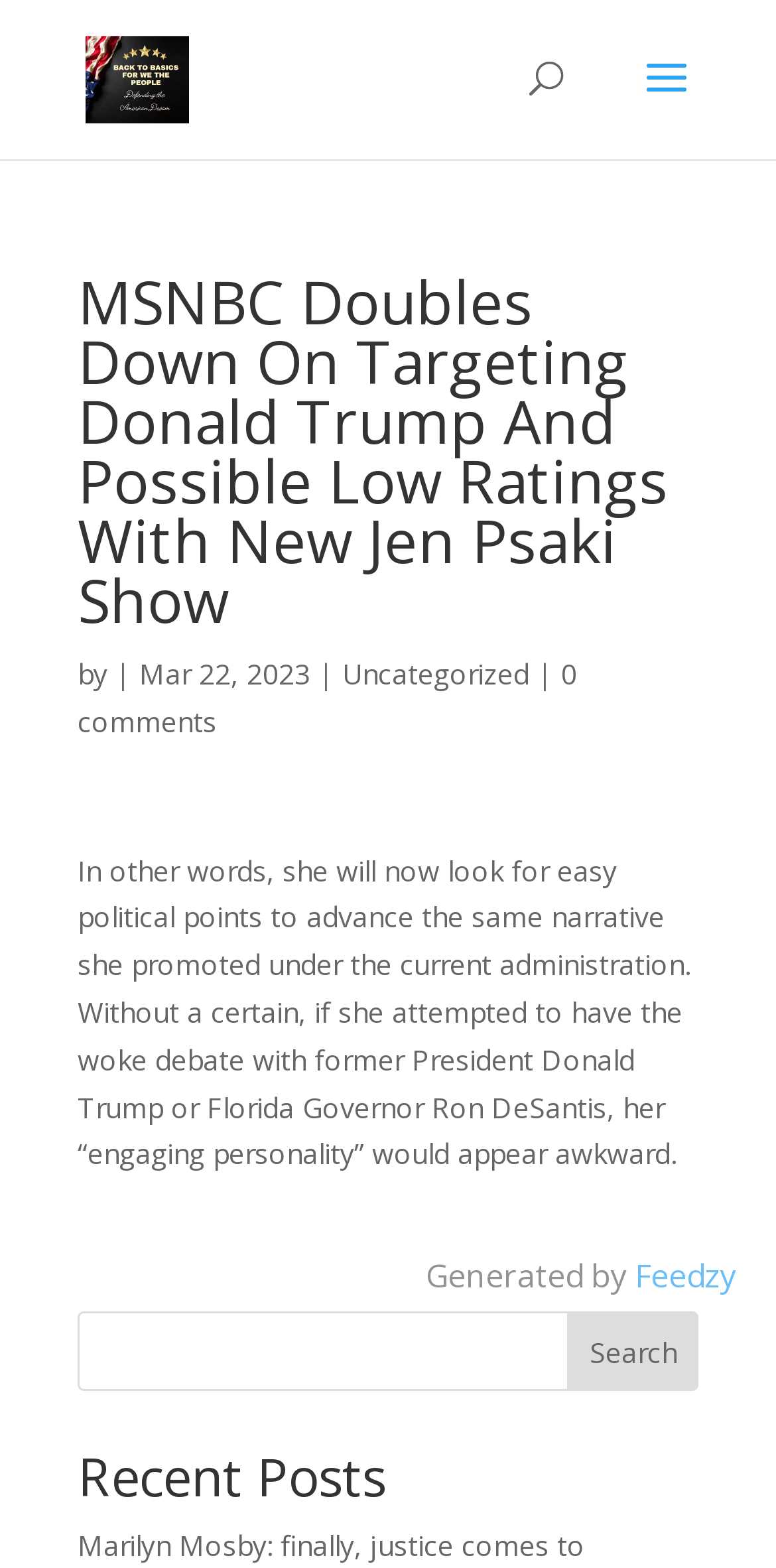What is the date of the article?
From the image, respond using a single word or phrase.

Mar 22, 2023